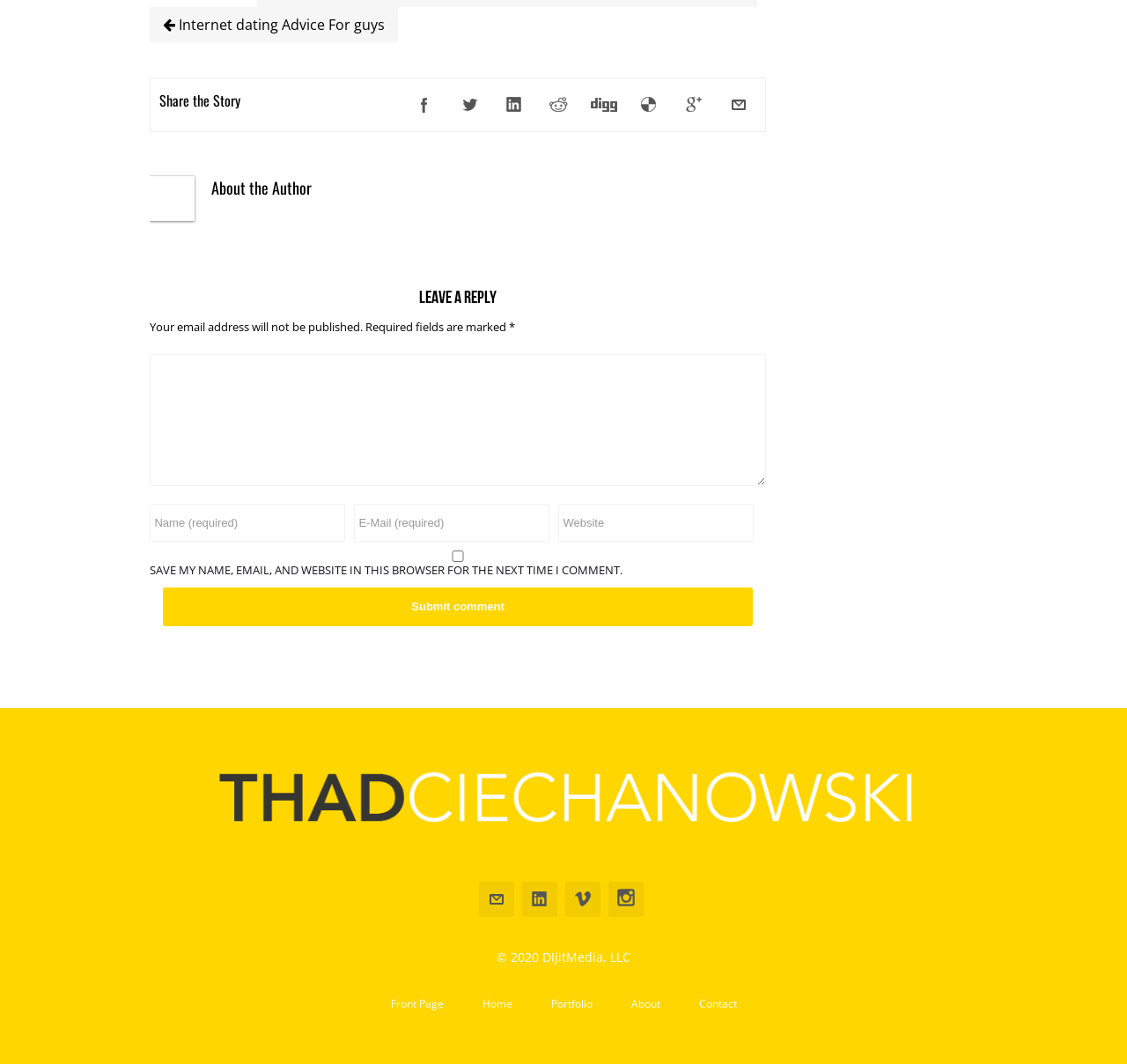What is the copyright year of the webpage?
Please answer the question as detailed as possible based on the image.

The copyright year of the webpage is 2020, as indicated by the text '© 2020 DIjitMedia, LLC' at the bottom of the webpage.